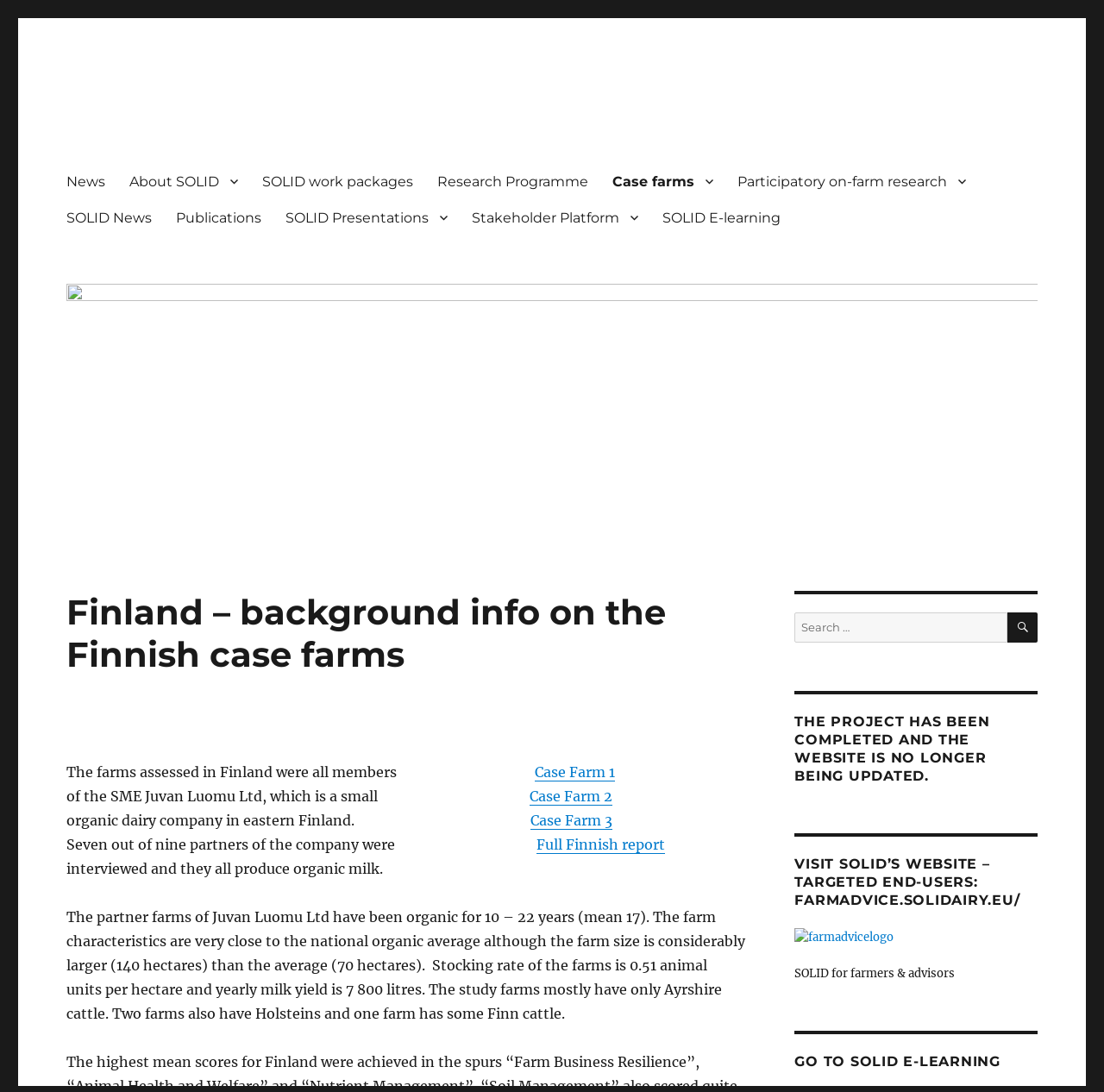Show the bounding box coordinates of the element that should be clicked to complete the task: "Visit Case Farm 1".

[0.485, 0.699, 0.557, 0.715]